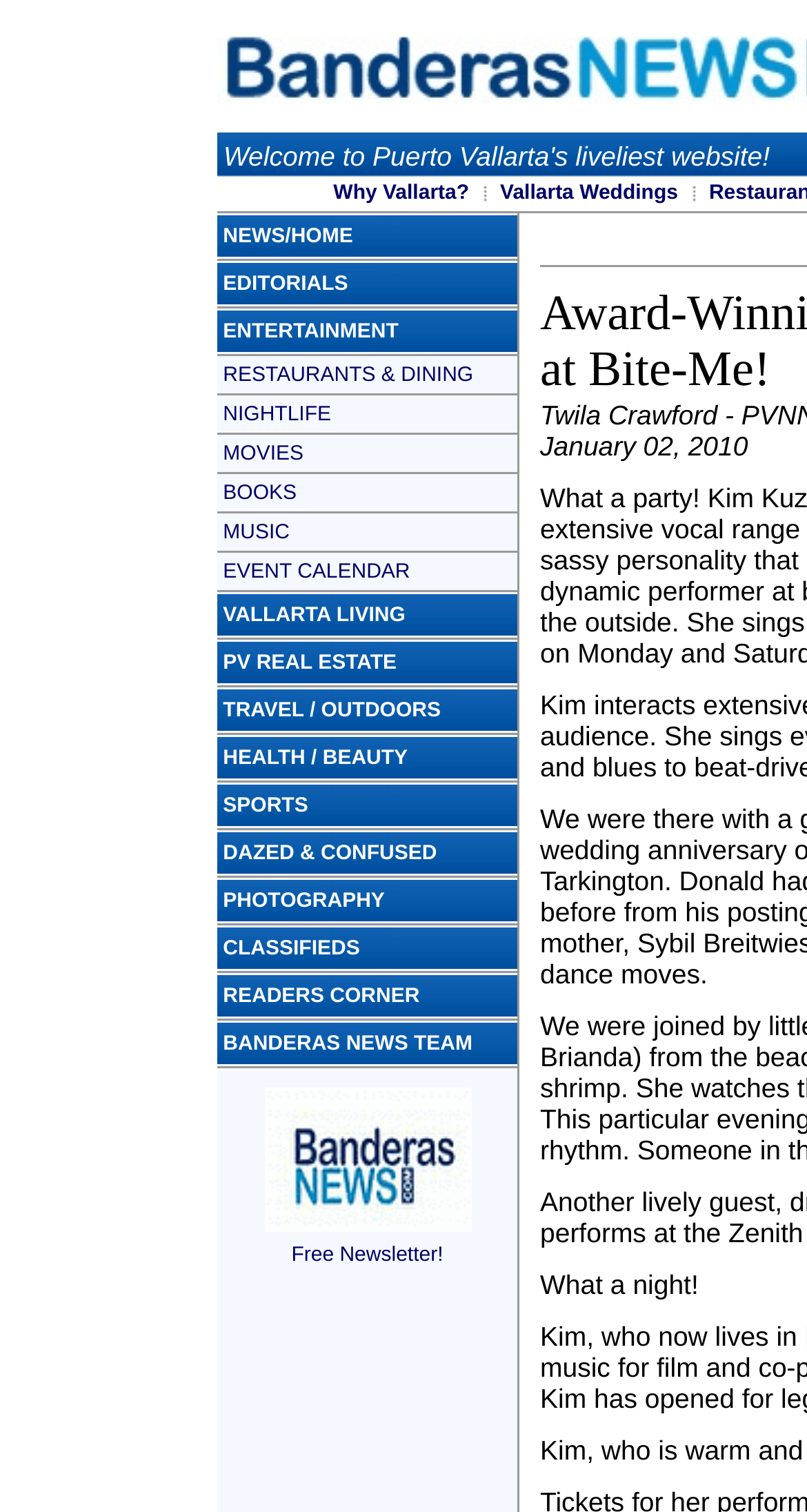Provide the bounding box coordinates for the UI element that is described by this text: "Login / Register". The coordinates should be in the form of four float numbers between 0 and 1: [left, top, right, bottom].

None